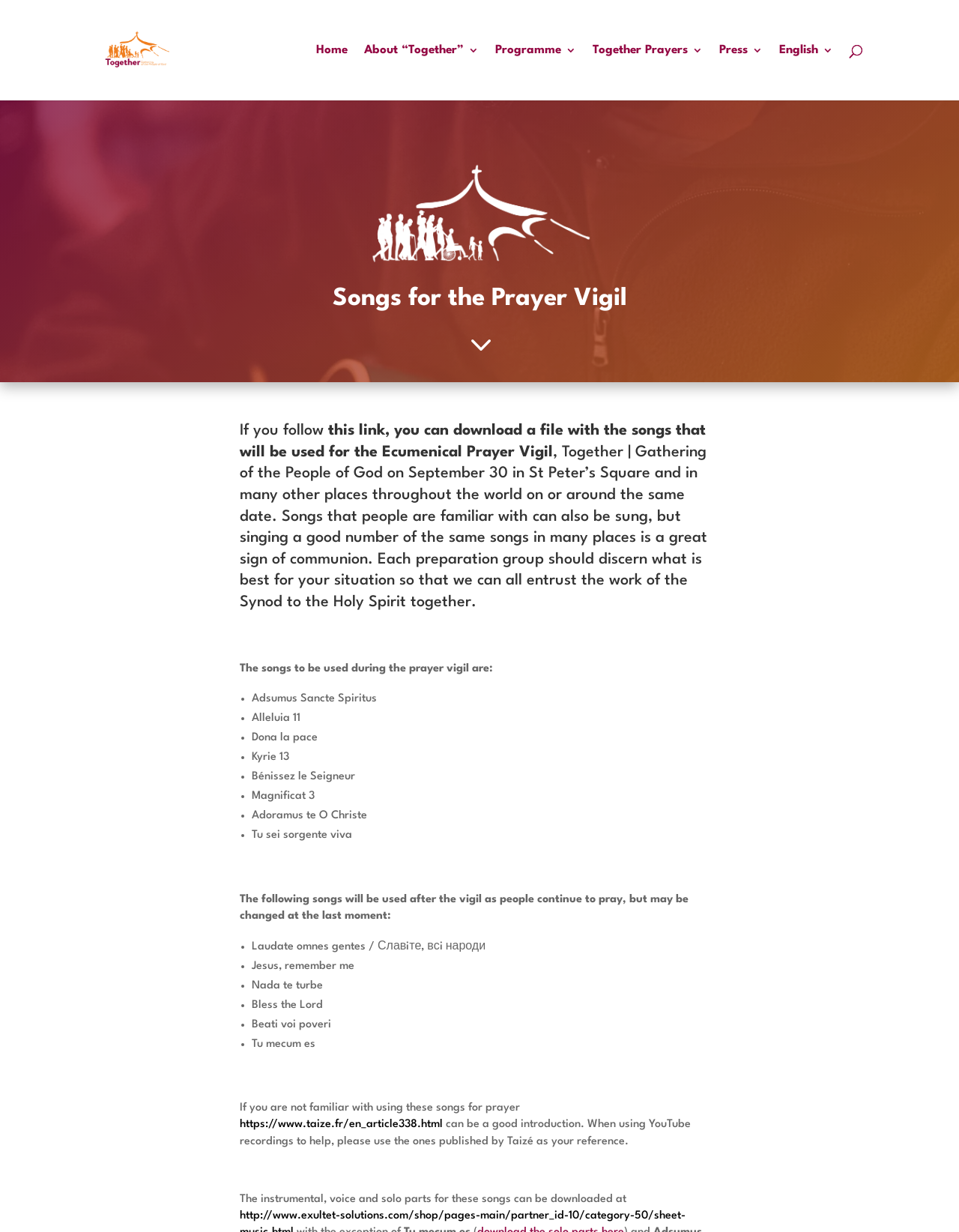Show the bounding box coordinates for the HTML element as described: "alt="Together 2023"".

[0.103, 0.036, 0.248, 0.045]